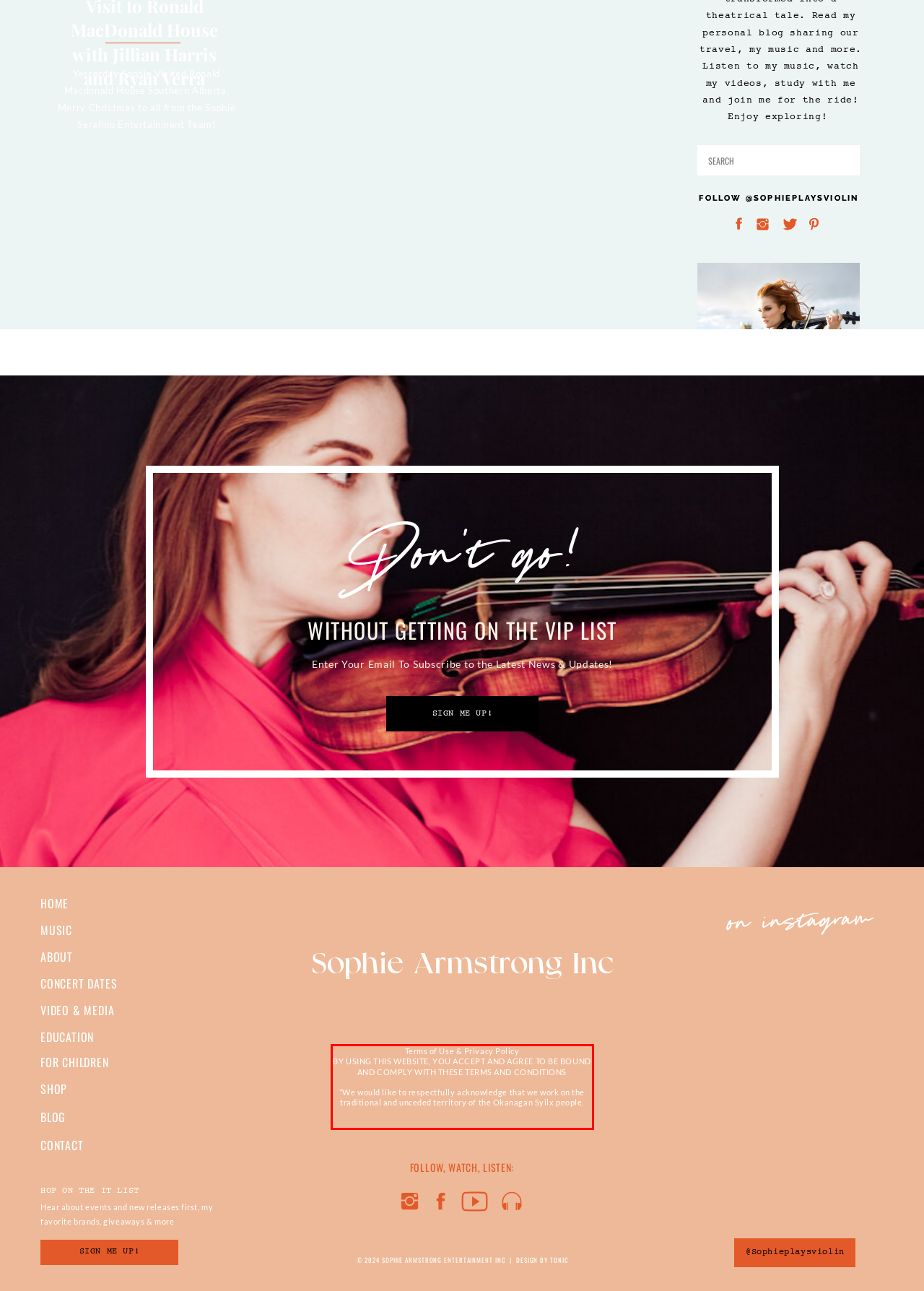You are provided with a screenshot of a webpage that includes a red bounding box. Extract and generate the text content found within the red bounding box.

Terms of Use & Privacy Policy BY USING THIS WEBSITE, YOU ACCEPT AND AGREE TO BE BOUND AND COMPLY WITH THESE TERMS AND CONDITIONS *We would like to respectfully acknowledge that we work on the traditional and unceded territory of the Okanagan Syilx people.